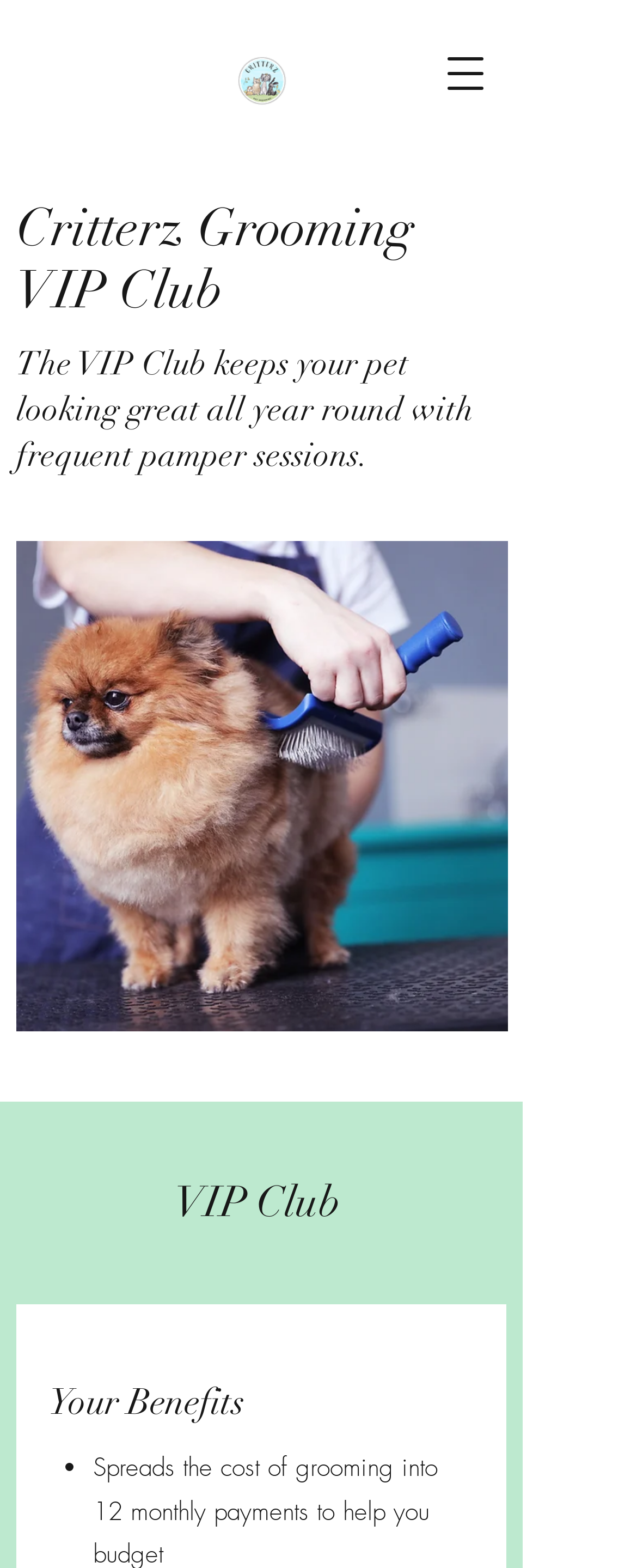Answer the question in a single word or phrase:
What is the tone of the webpage?

Informative